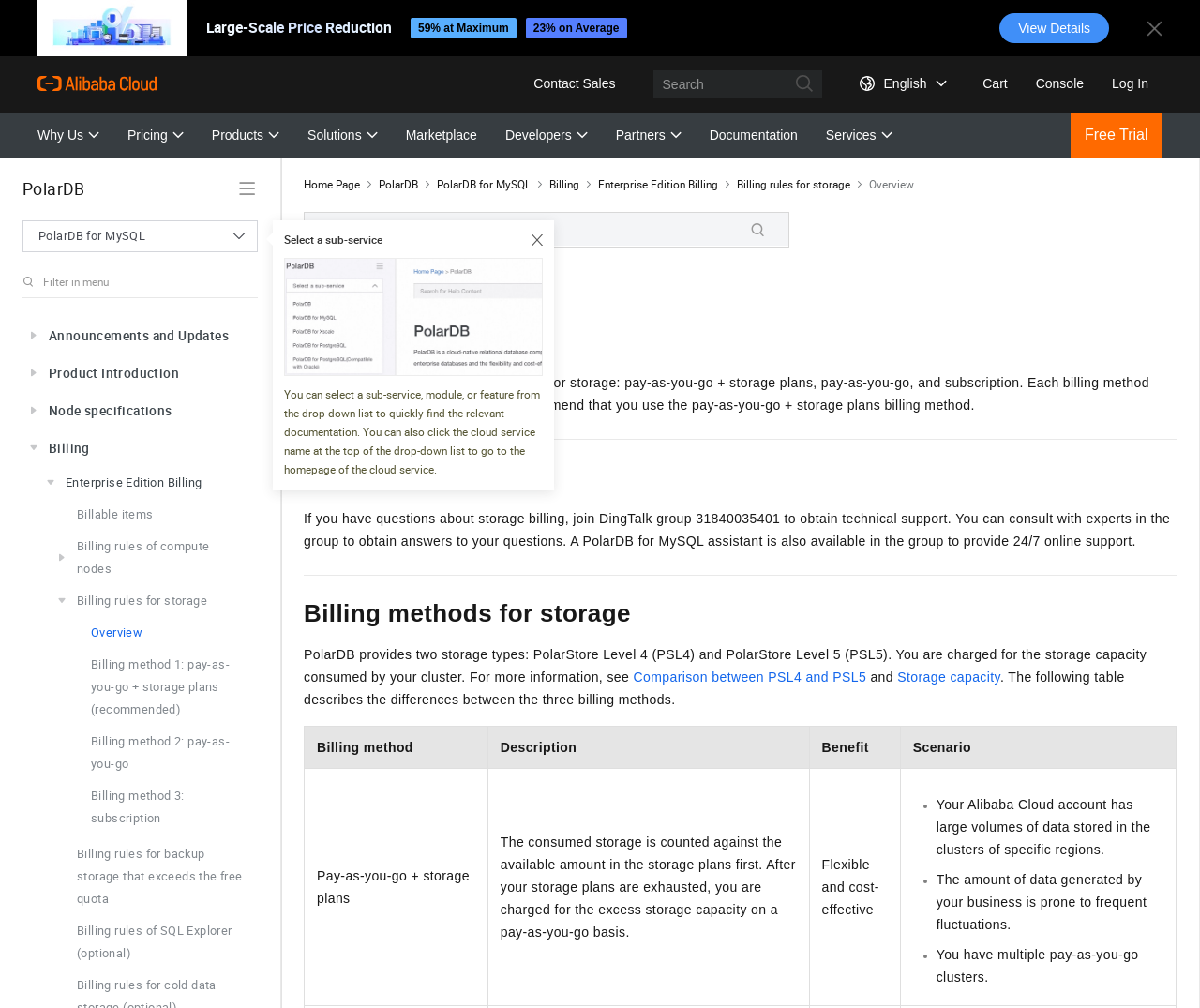Create a full and detailed caption for the entire webpage.

The webpage is about PolarDB for MySQL, a cloud database service provided by Alibaba Cloud. At the top, there is a navigation bar with links to various sections, including "Why Us", "Pricing", "Products", "Solutions", and "Documentation". Below the navigation bar, there is a search box and a series of links to different sub-services, modules, or features.

The main content of the page is divided into several sections. The first section is an overview of PolarDB for MySQL, which supports three billing methods for storage: pay-as-you-go + storage plans, pay-as-you-go, and subscription. Each billing method includes a set of billing rules.

The second section is about expert service, where users can join a DingTalk group to obtain technical support and consult with experts. There is also a 24/7 online support assistant available in the group.

The third section is about billing methods for storage, which provides two storage types: PolarStore Level 4 (PSL4) and PolarStore Level 5 (PSL5). Users are charged for the storage capacity consumed by their cluster.

The fourth section is a table that compares the three billing methods, including their descriptions, benefits, and scenarios. The table has four columns: billing method, description, benefit, and scenario. Each row represents a billing method, and the columns provide detailed information about each method.

Throughout the page, there are several links to related topics, such as "Comparison between PSL4 and PSL5" and "Storage capacity". There are also several images and icons, including a logo for Alibaba Cloud and a icon for the DingTalk group.